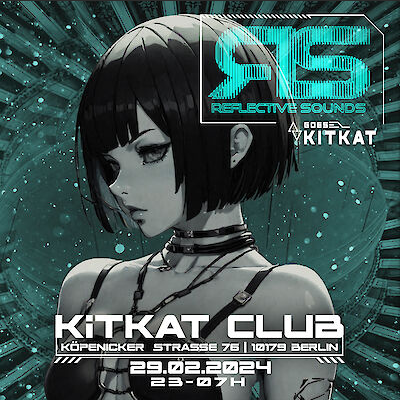What is the duration of the event?
Refer to the image and give a detailed answer to the question.

The duration of the event can be calculated by subtracting the start time from the end time, which is '23:00 - 07:00', resulting in an 8-hour event.